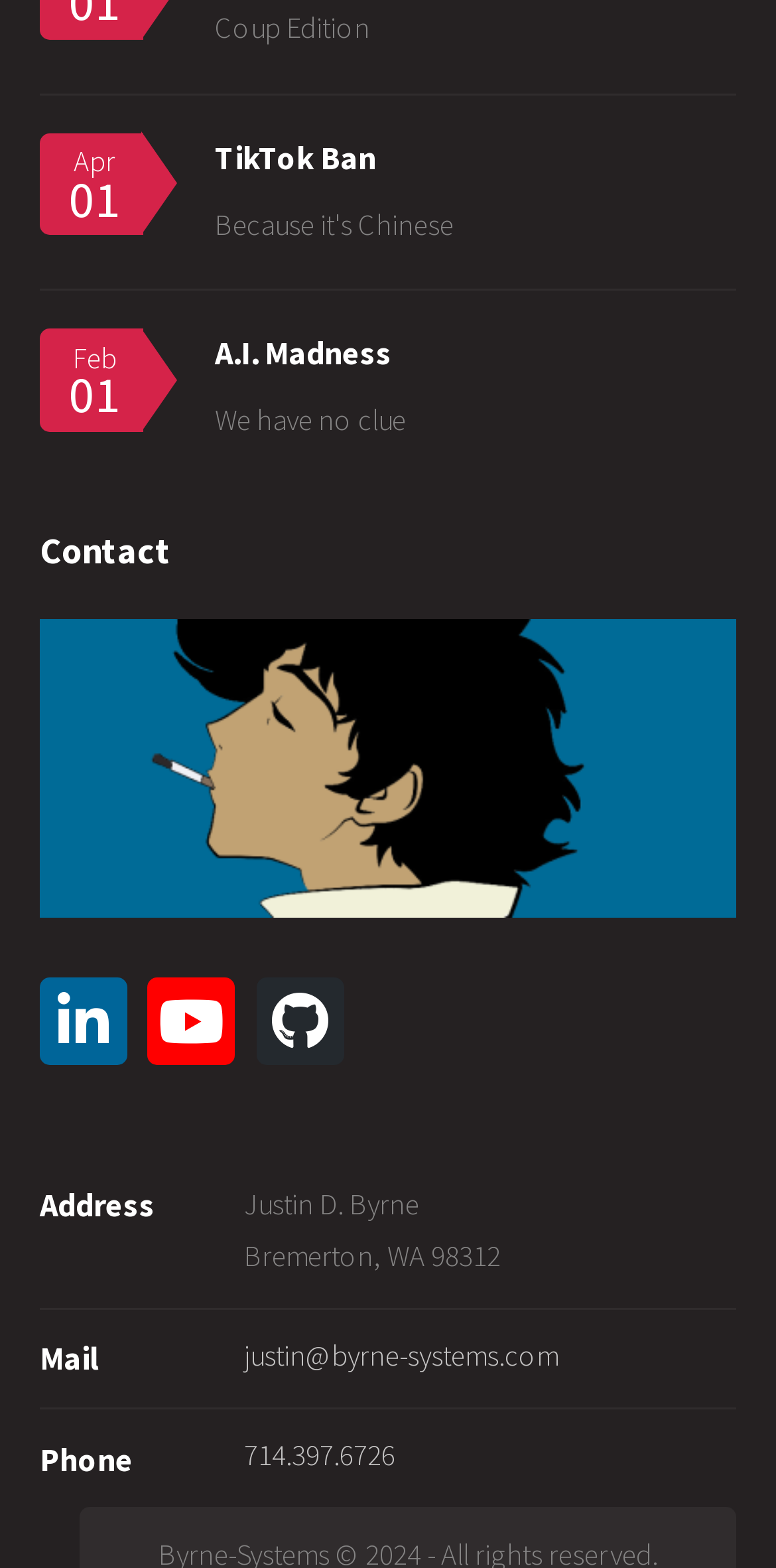Please identify the coordinates of the bounding box for the clickable region that will accomplish this instruction: "Click on Phone".

[0.051, 0.915, 0.172, 0.947]